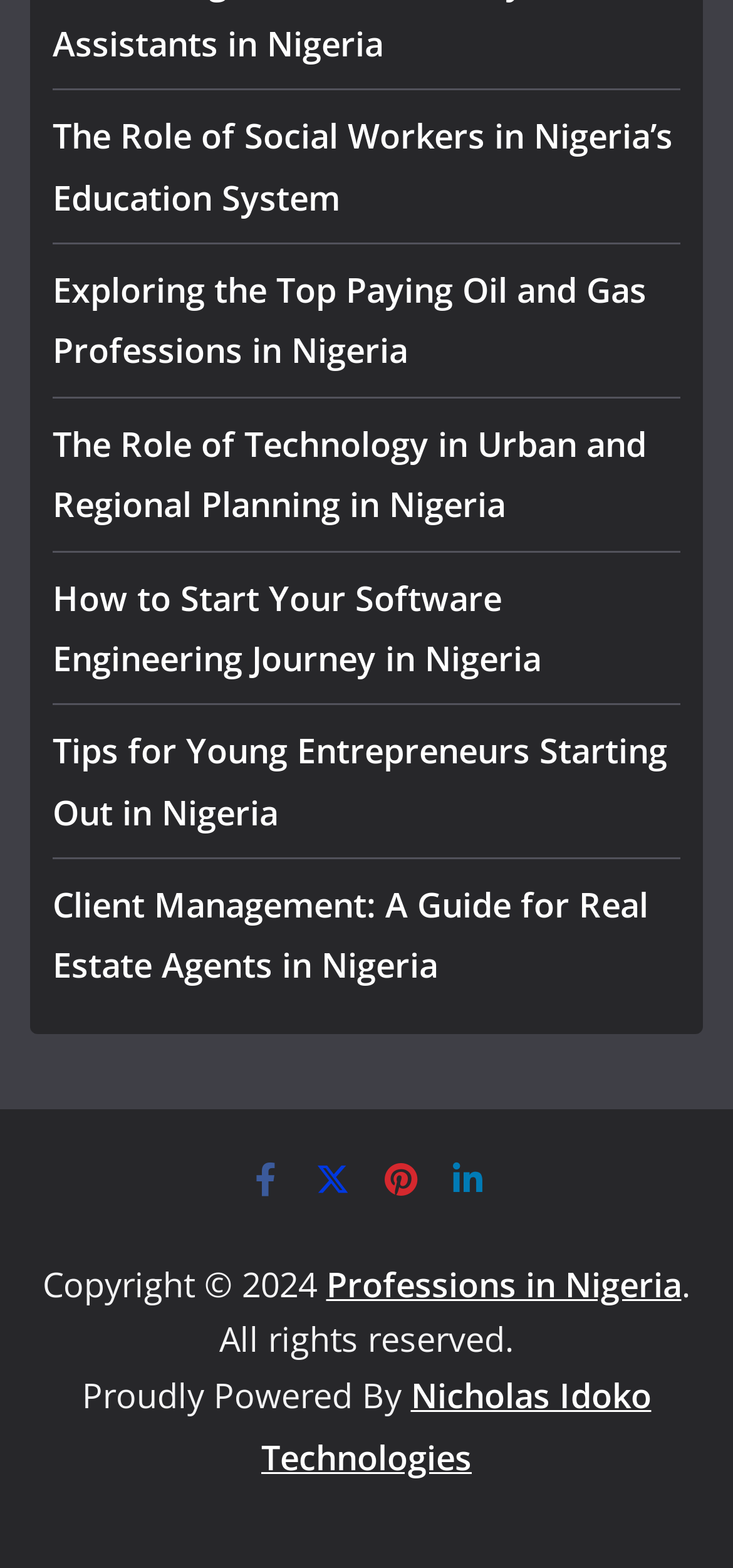Identify the bounding box coordinates of the clickable section necessary to follow the following instruction: "Read about the role of social workers in Nigeria's education system". The coordinates should be presented as four float numbers from 0 to 1, i.e., [left, top, right, bottom].

[0.072, 0.072, 0.918, 0.14]